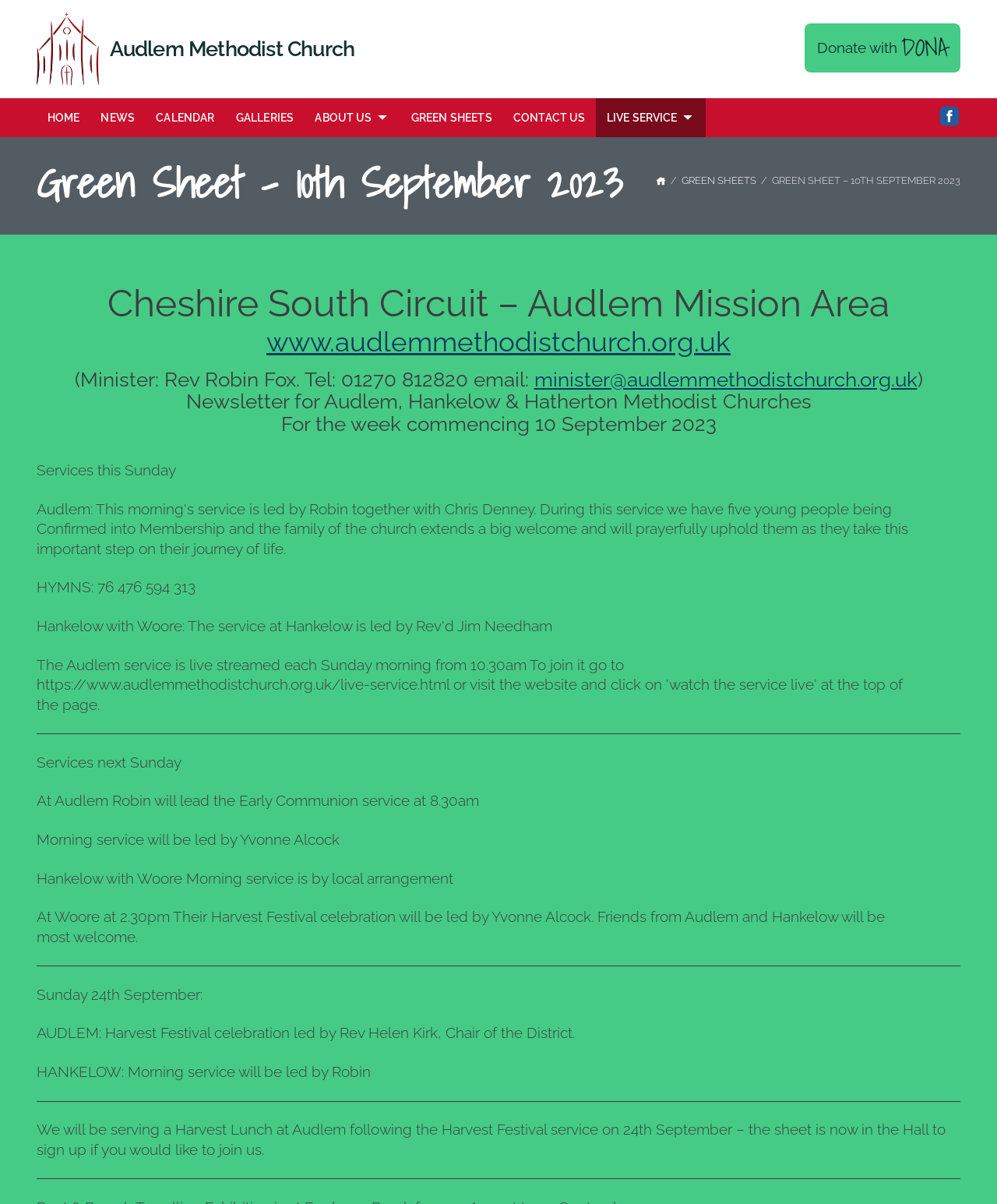What is the name of the church?
Look at the image and construct a detailed response to the question.

The name of the church can be found in the logo link at the top left corner of the webpage, which is 'Audlem Methodist Church Logo Link'.